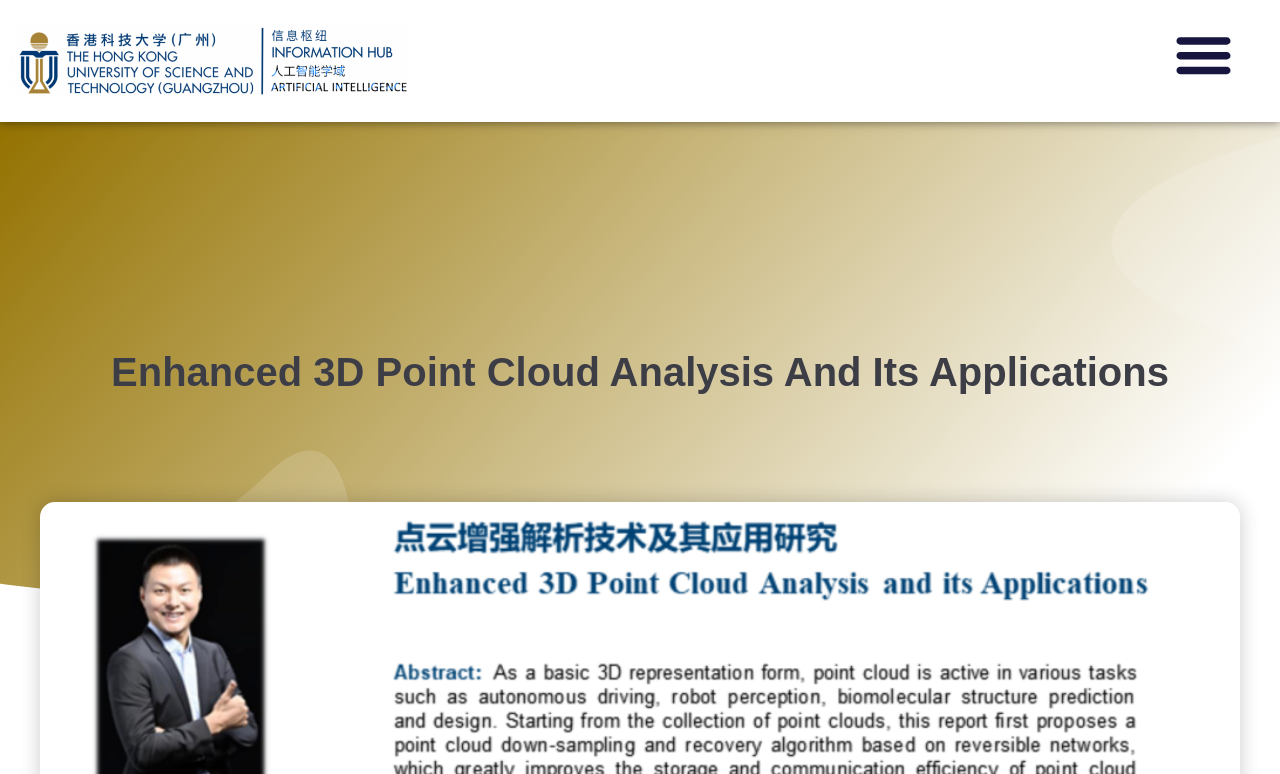Locate the UI element described as follows: "Menu". Return the bounding box coordinates as four float numbers between 0 and 1 in the order [left, top, right, bottom].

[0.906, 0.013, 0.975, 0.127]